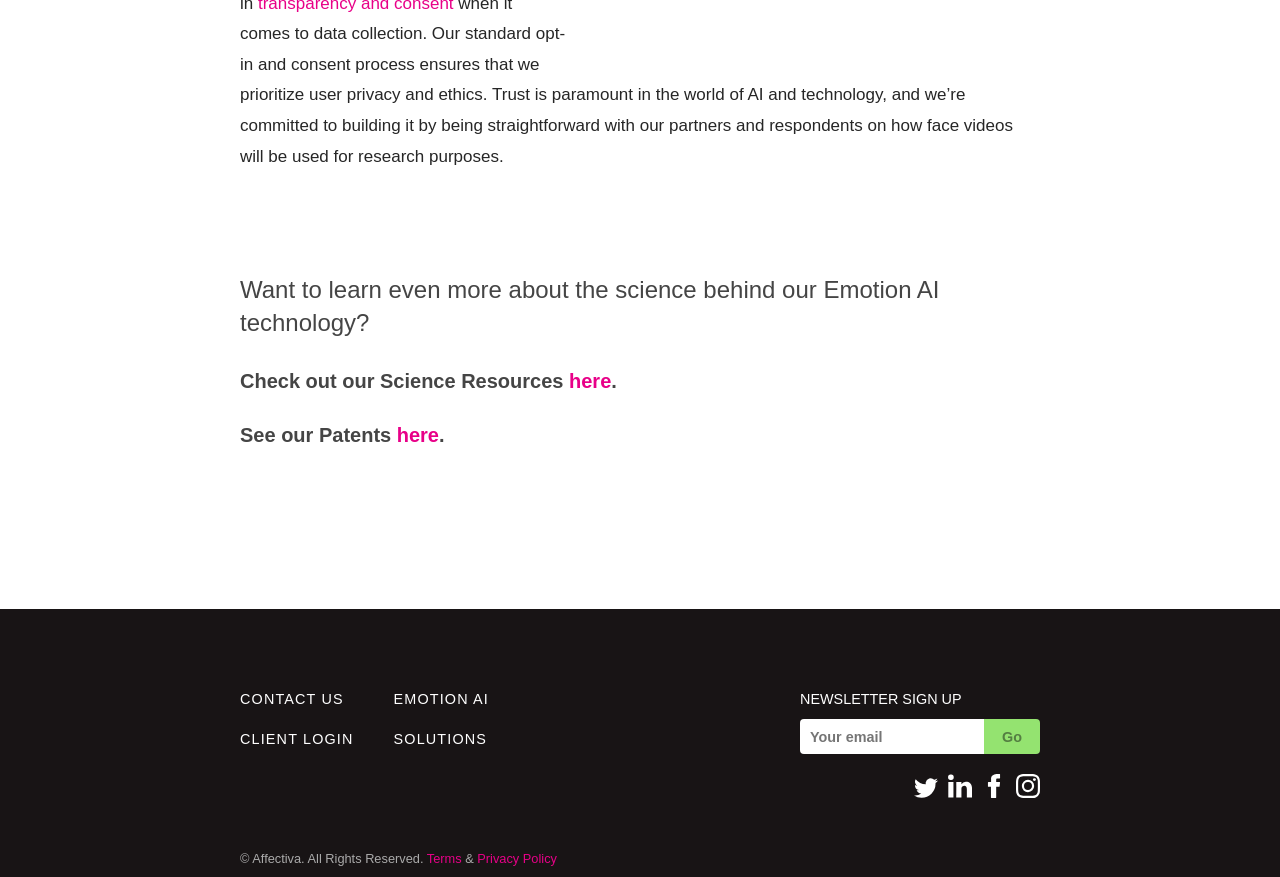Can you pinpoint the bounding box coordinates for the clickable element required for this instruction: "Check out Science Resources"? The coordinates should be four float numbers between 0 and 1, i.e., [left, top, right, bottom].

[0.188, 0.421, 0.478, 0.447]